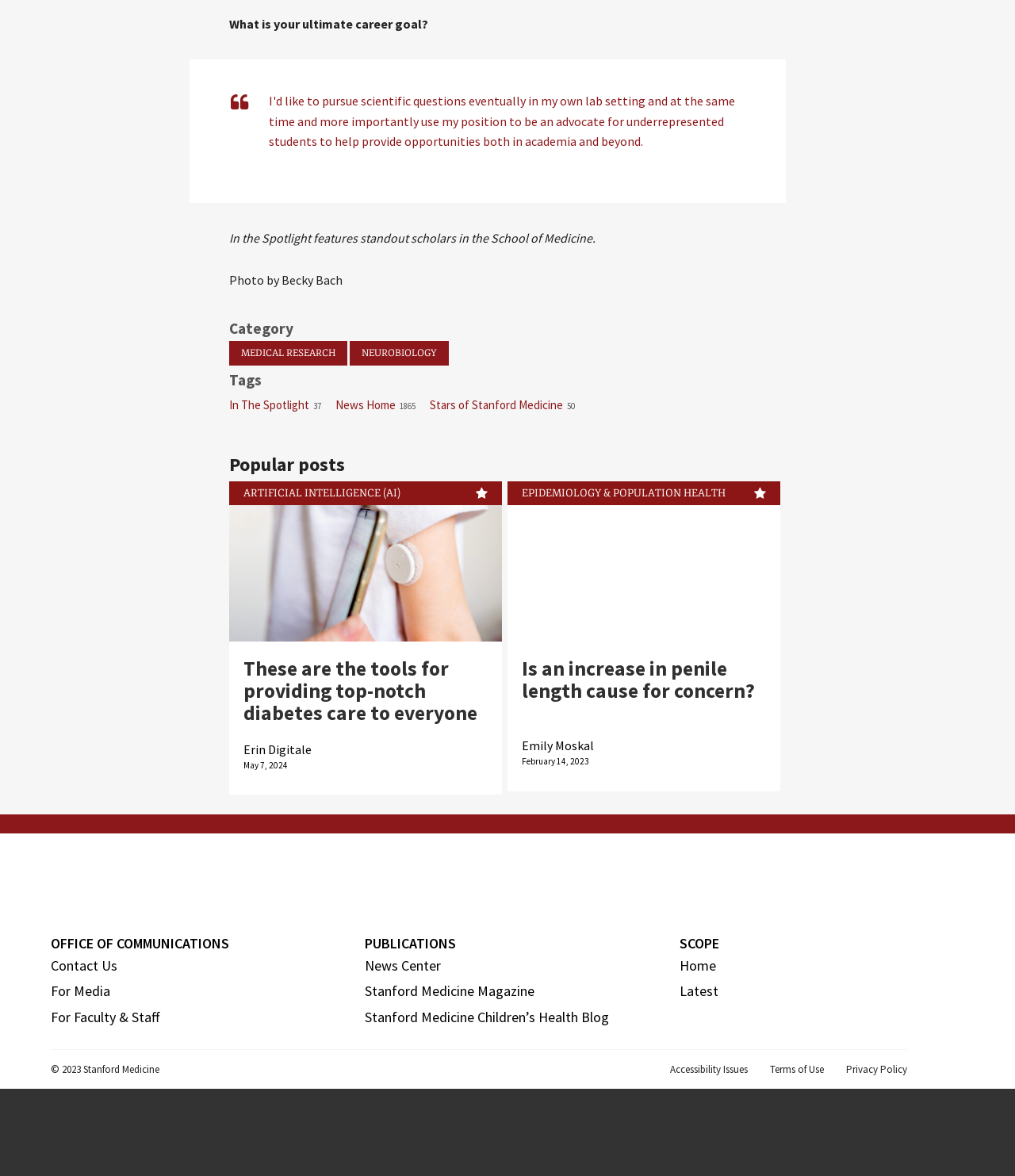How many links are listed under 'PUBLICATIONS'?
Can you give a detailed and elaborate answer to the question?

I counted the number of links listed under the 'PUBLICATIONS' section, which are 'News Center', 'Stanford Medicine Magazine', and 'Stanford Medicine Children’s Health Blog'.